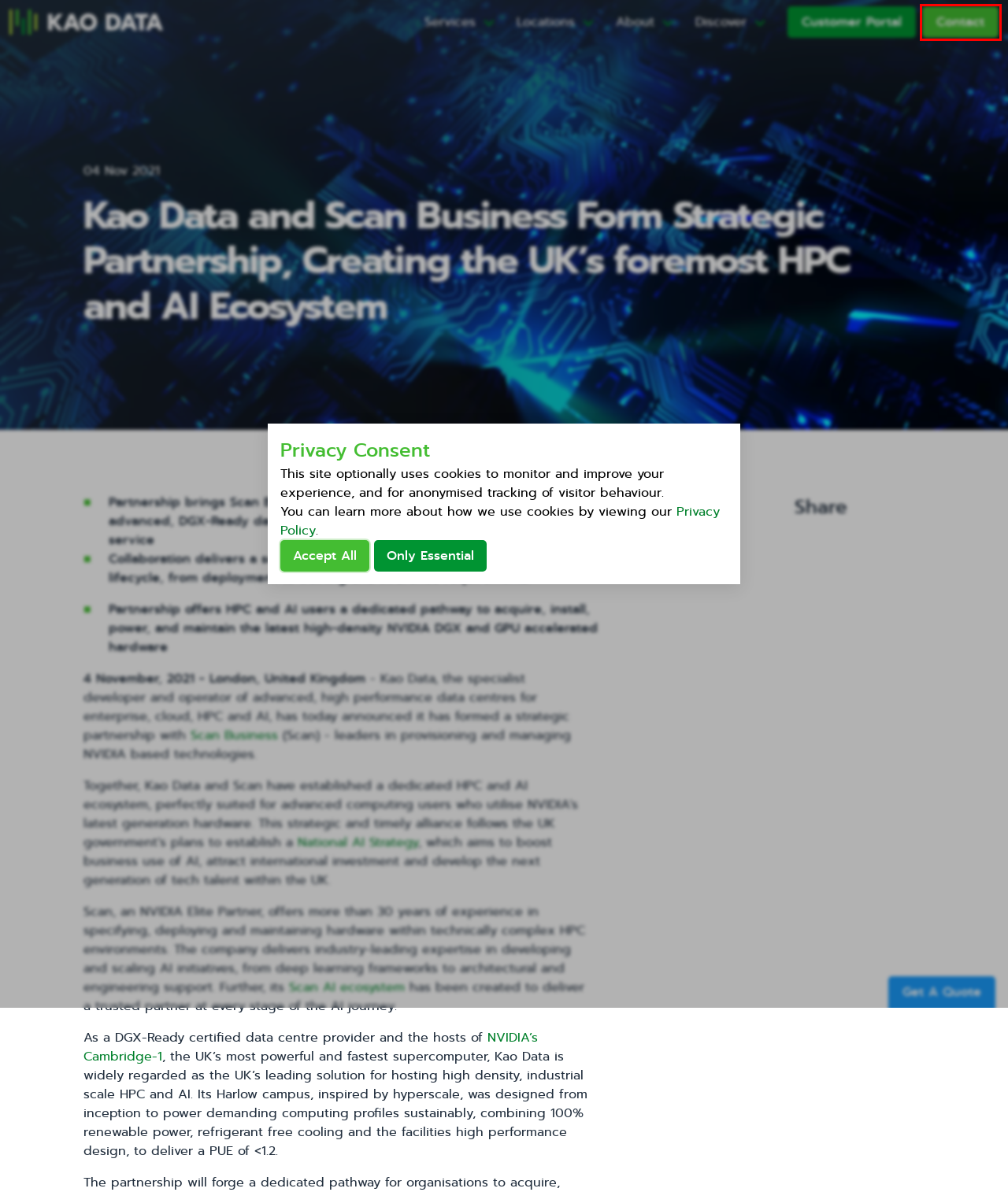Analyze the screenshot of a webpage that features a red rectangle bounding box. Pick the webpage description that best matches the new webpage you would see after clicking on the element within the red bounding box. Here are the candidates:
A. Get a quote - Kao Data
B. World Class Digital Infrastructure Solutions - Kao Data
C. Careers - Kao Data
D. Launch of NVIDIA's Cambridge-1 supercomputer - Kao Data
E. Privacy Policy - Kao Data
F. About - A World Class Home For Your Compute - Kao Data
G. Built to Suit - Kao Data
H. Contact - Kao Data

H